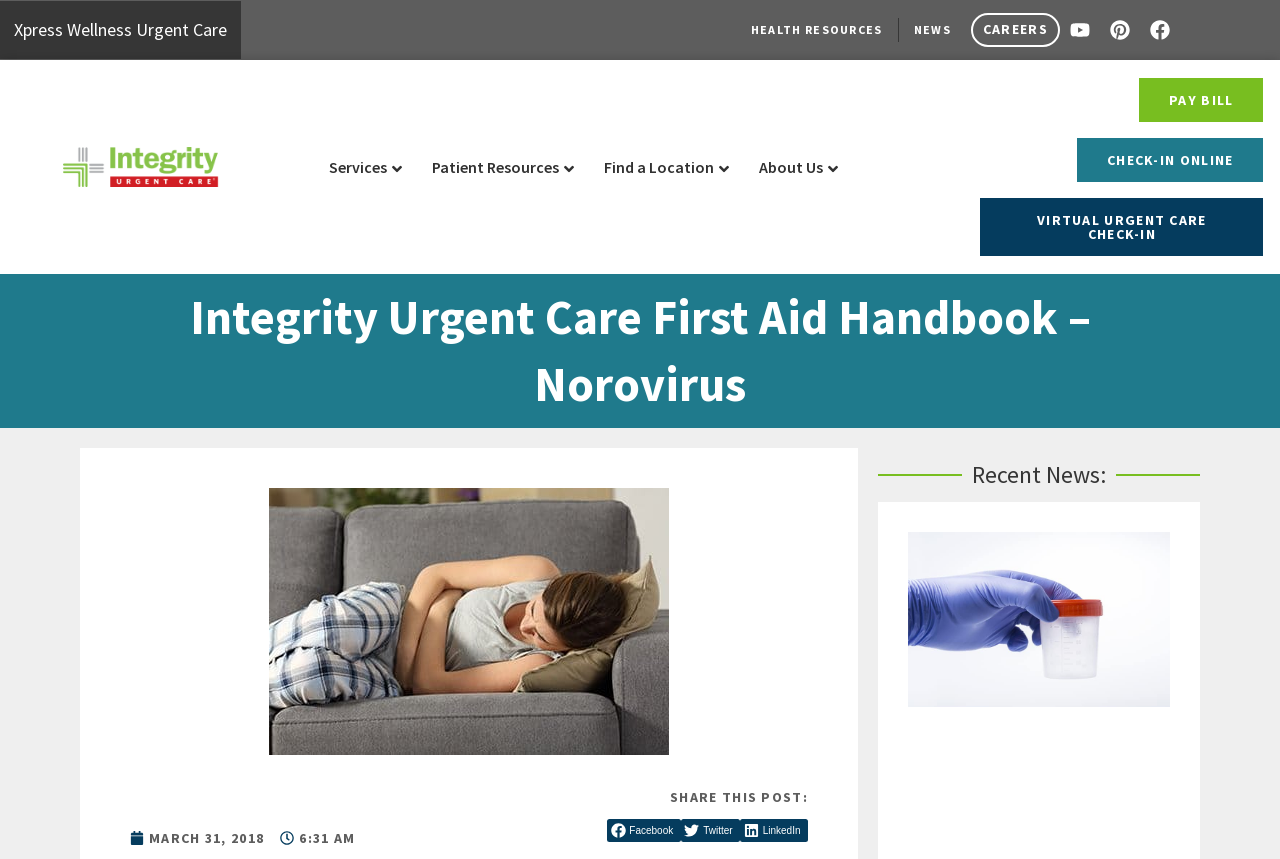Please identify the bounding box coordinates of the clickable area that will fulfill the following instruction: "Click on Youtube". The coordinates should be in the format of four float numbers between 0 and 1, i.e., [left, top, right, bottom].

[0.828, 0.012, 0.859, 0.058]